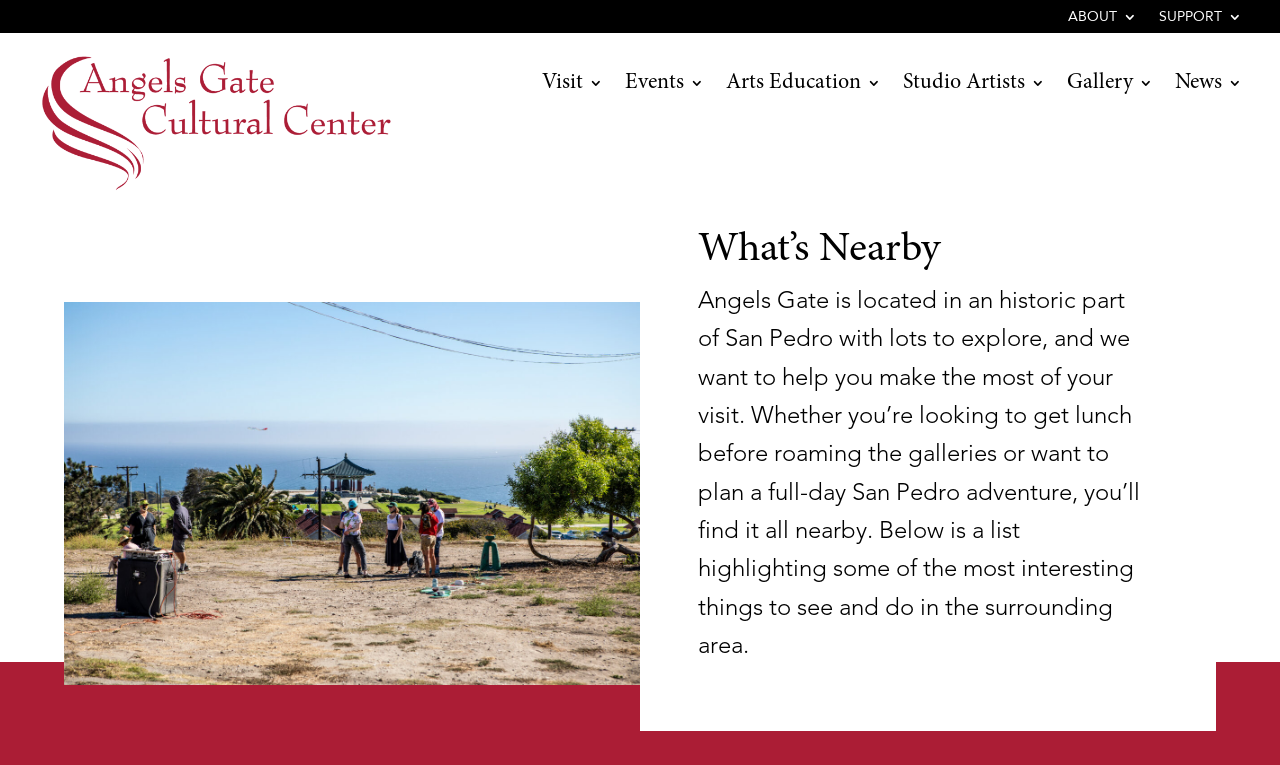Using the provided element description "Arts Education", determine the bounding box coordinates of the UI element.

[0.567, 0.1, 0.688, 0.151]